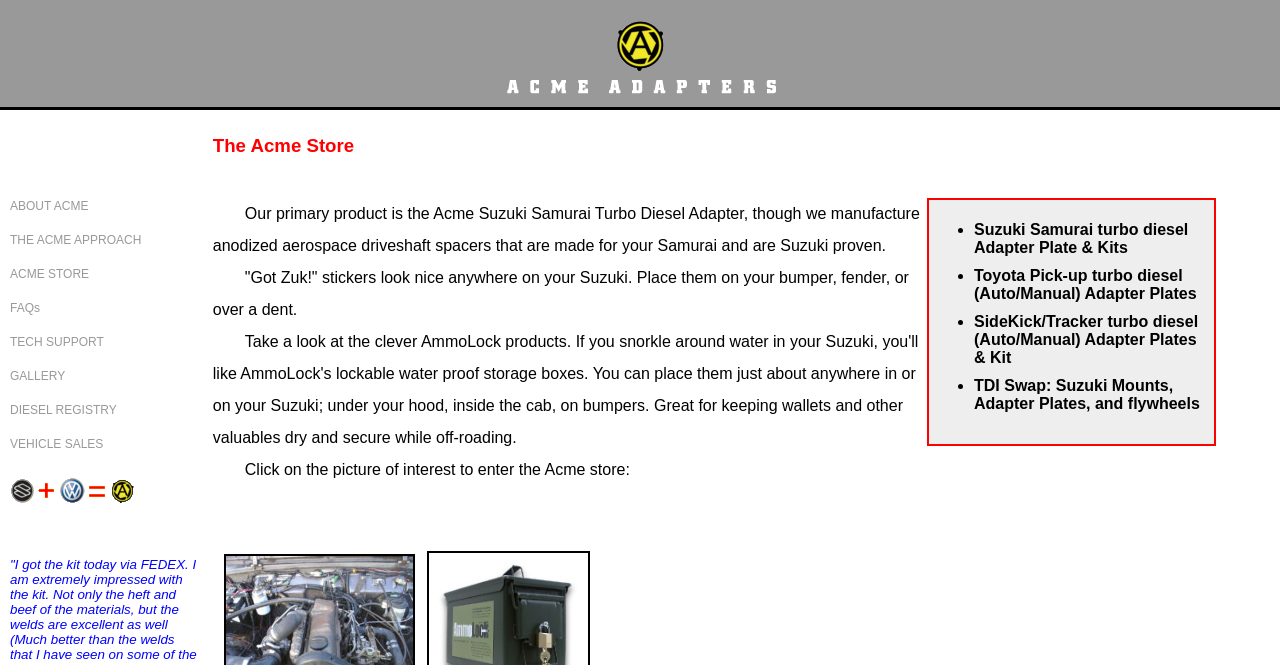What types of adapter plates are available? Examine the screenshot and reply using just one word or a brief phrase.

Suzuki Samurai, Toyota Pick-up, SideKick/Tracker